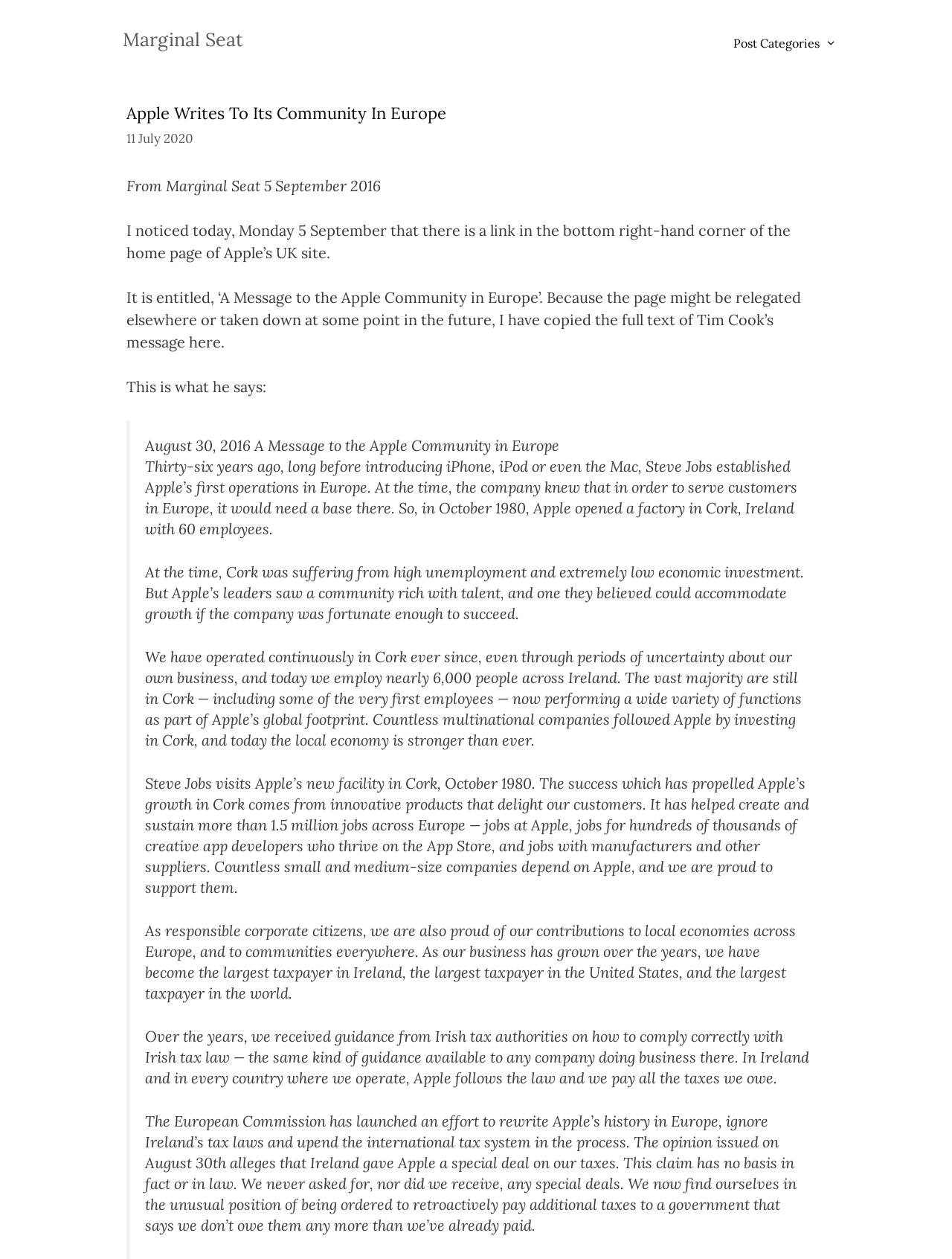Using the details in the image, give a detailed response to the question below:
What is the purpose of the message from Tim Cook?

I found the answer by reading the text content of the webpage, specifically the section that talks about the European Commission's allegations against Apple. The text mentions that the European Commission has launched an effort to rewrite Apple's history in Europe, and Tim Cook's message is a response to these allegations.